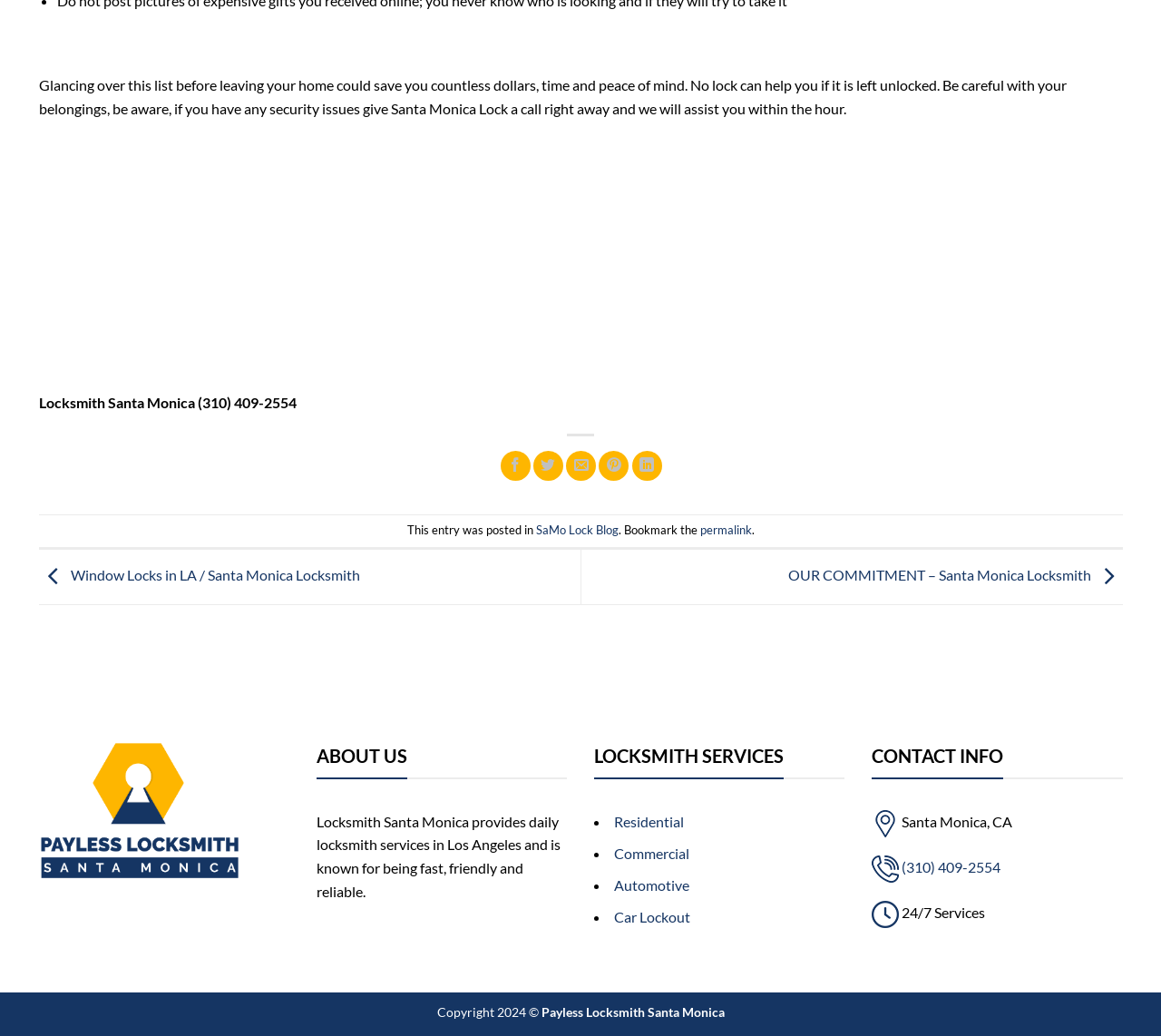Please find the bounding box for the following UI element description. Provide the coordinates in (top-left x, top-left y, bottom-right x, bottom-right y) format, with values between 0 and 1: Automotive

[0.529, 0.846, 0.594, 0.863]